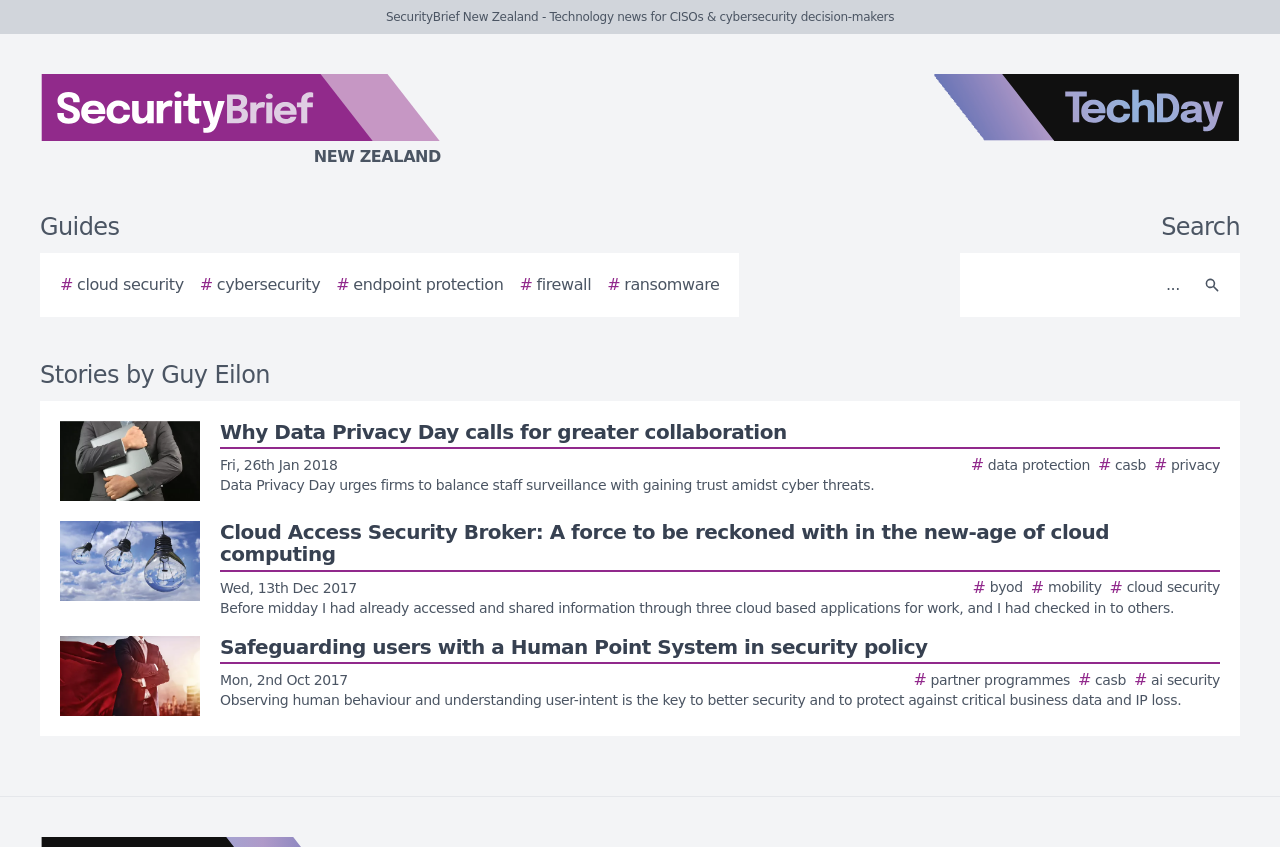Please provide the bounding box coordinates for the element that needs to be clicked to perform the instruction: "View the story about cloud access security broker". The coordinates must consist of four float numbers between 0 and 1, formatted as [left, top, right, bottom].

[0.047, 0.615, 0.953, 0.727]